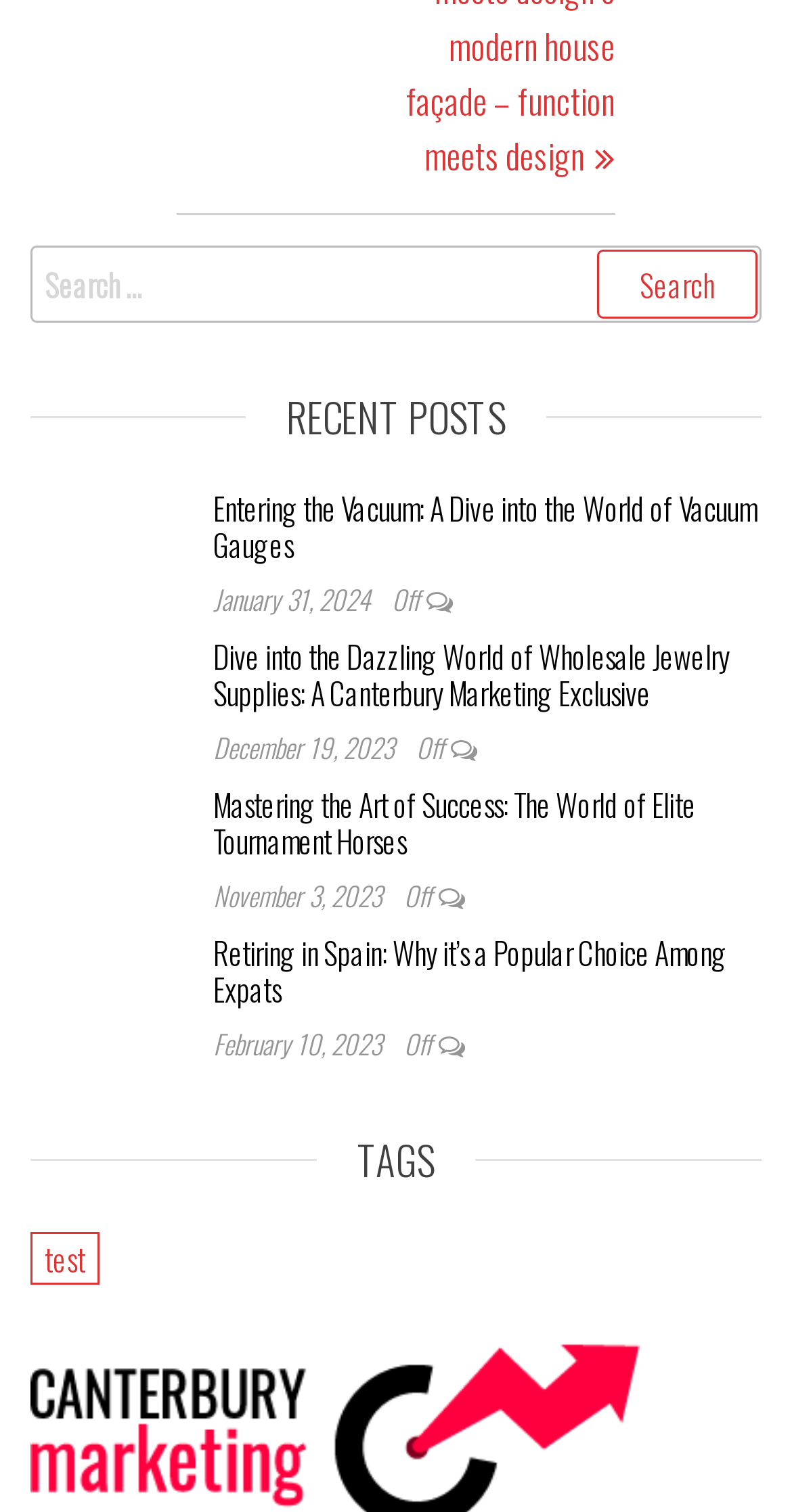Determine the bounding box coordinates of the target area to click to execute the following instruction: "Click 'Retiring in Spain: Why it’s a Popular Choice Among Expats'."

[0.269, 0.615, 0.918, 0.669]